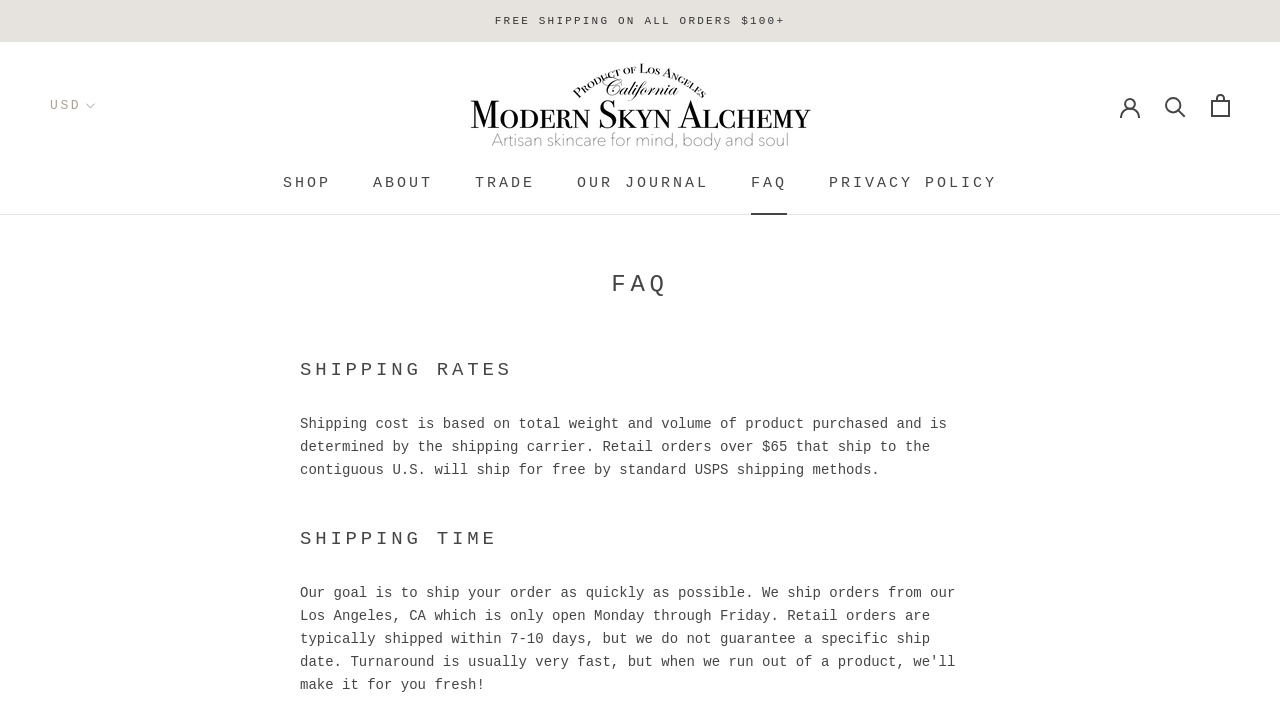Calculate the bounding box coordinates of the UI element given the description: "Home".

None